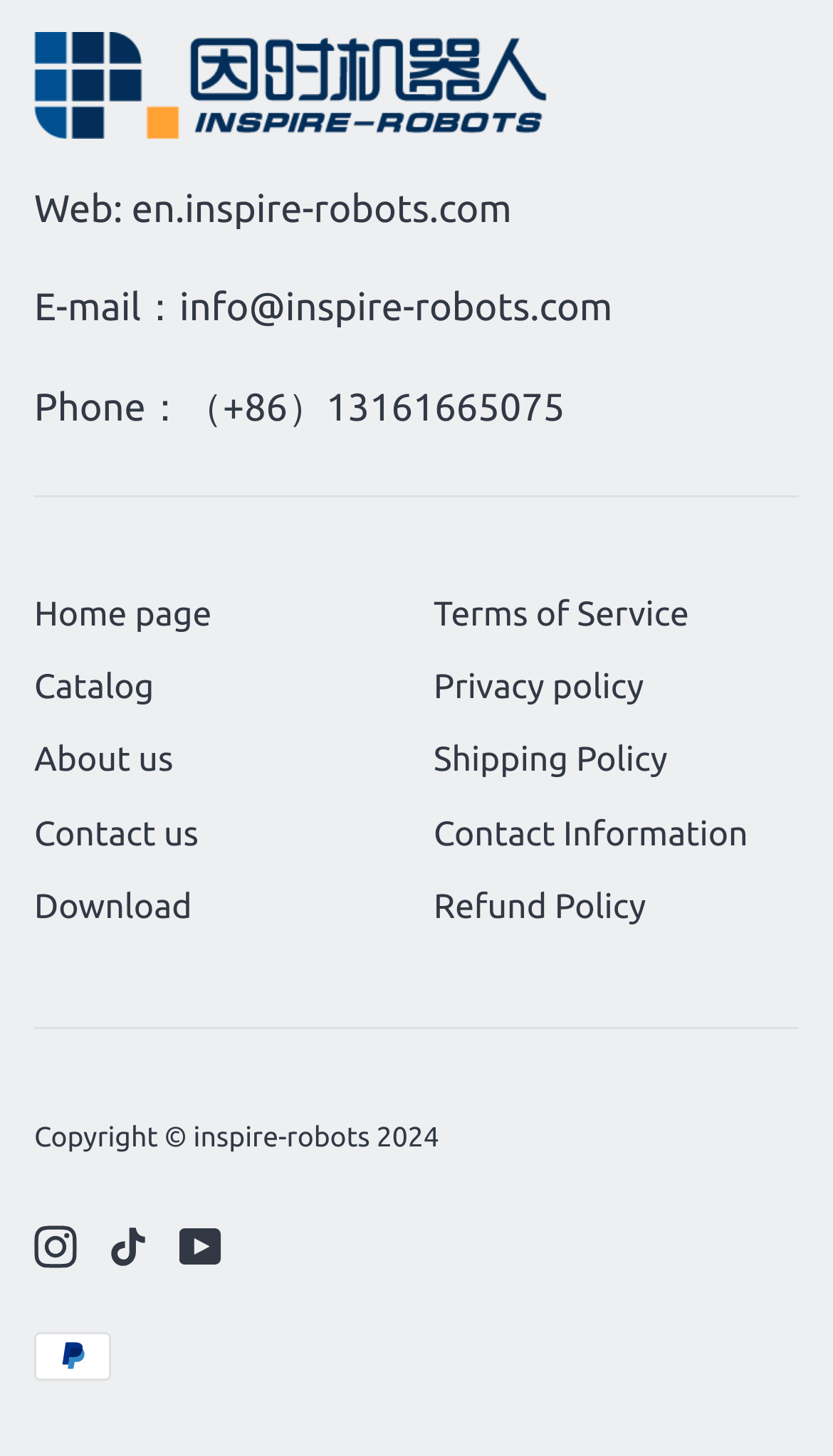What is the phone number?
Please provide a comprehensive answer based on the visual information in the image.

The phone number is mentioned in the third StaticText element on the webpage, which is located below the company description and website information.